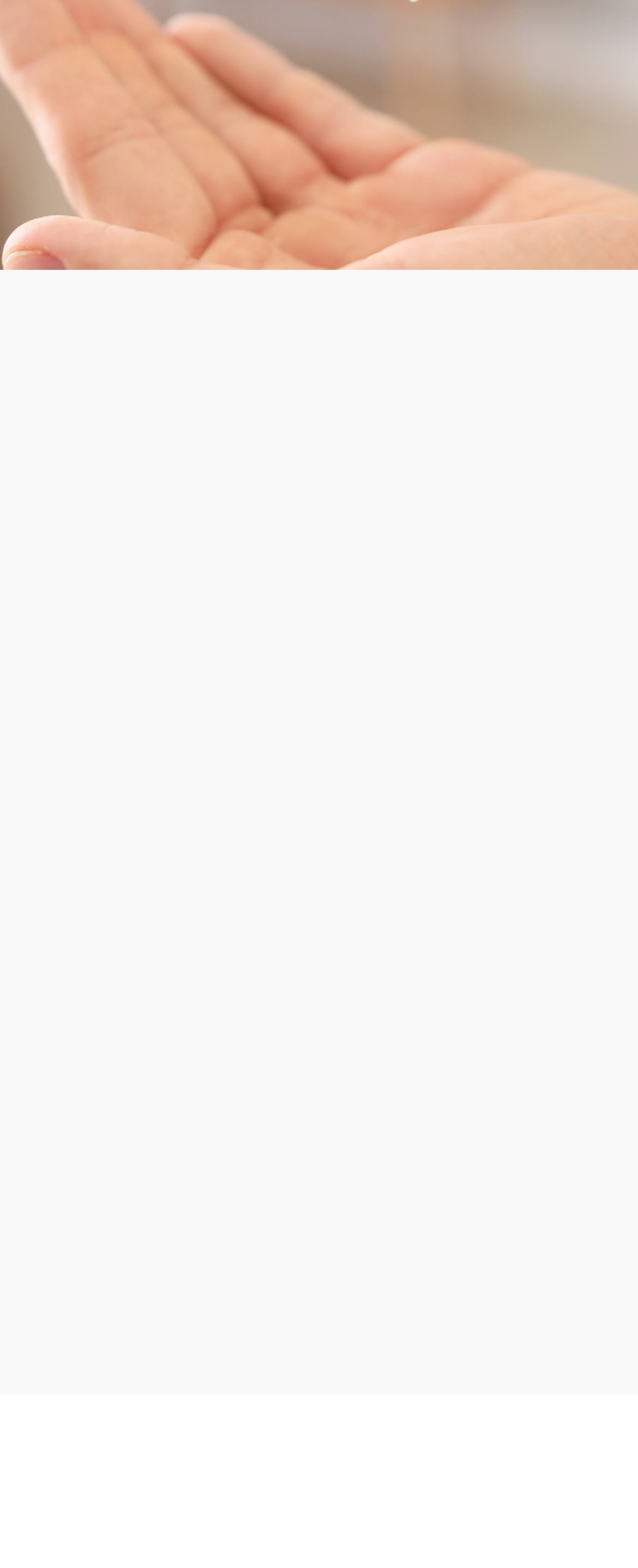Given the element description "name="et_pb_contact_message_0" placeholder="Message"", identify the bounding box of the corresponding UI element.

[0.078, 0.592, 0.923, 0.748]